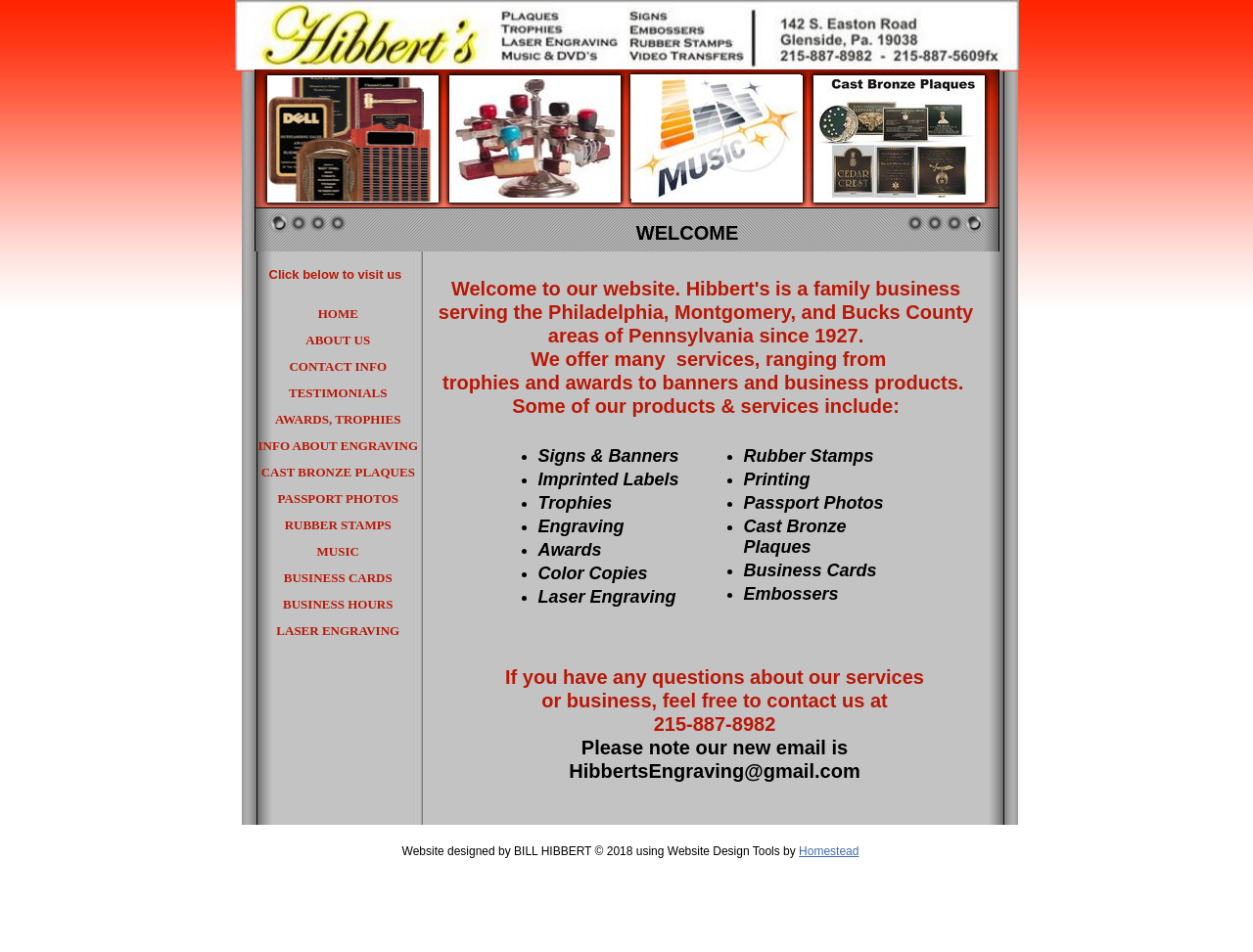What is the main service offered by Hibbert's?
Answer the question using a single word or phrase, according to the image.

Engraving, Trophies